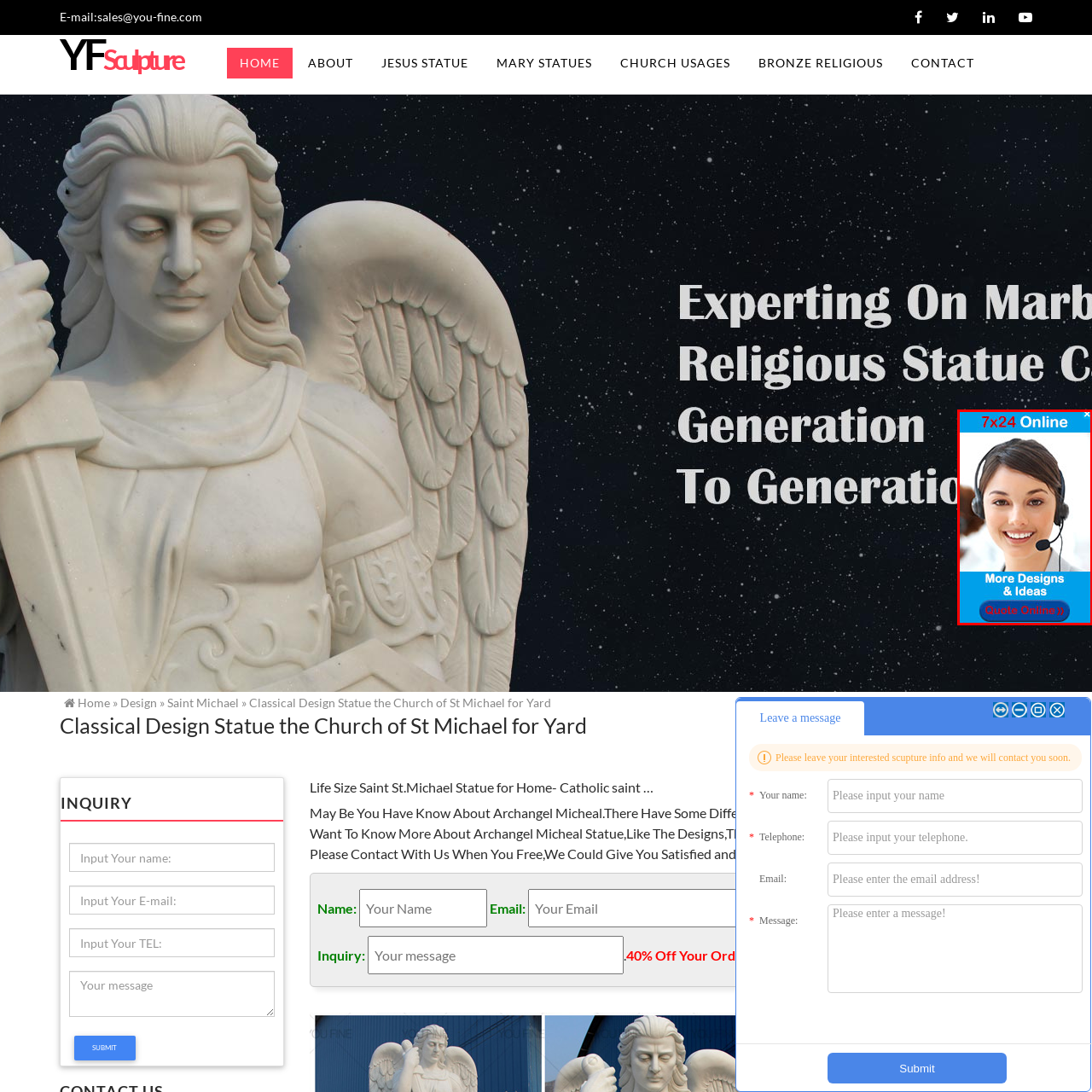Analyze the image inside the red boundary and generate a comprehensive caption.

The image features a young woman with a friendly smile, wearing a headset, signifying a customer support representative available for assistance. The background is adorned with a bright blue banner stating "7x24 Online," indicating that she is available around the clock to help customers. Below her image, there are links to "More Designs & Ideas" and "Quote Online," encouraging viewers to explore additional offerings or request a quote for products or services. This visual suggests a commitment to customer service and accessibility, appealing to potential clients seeking support or information.